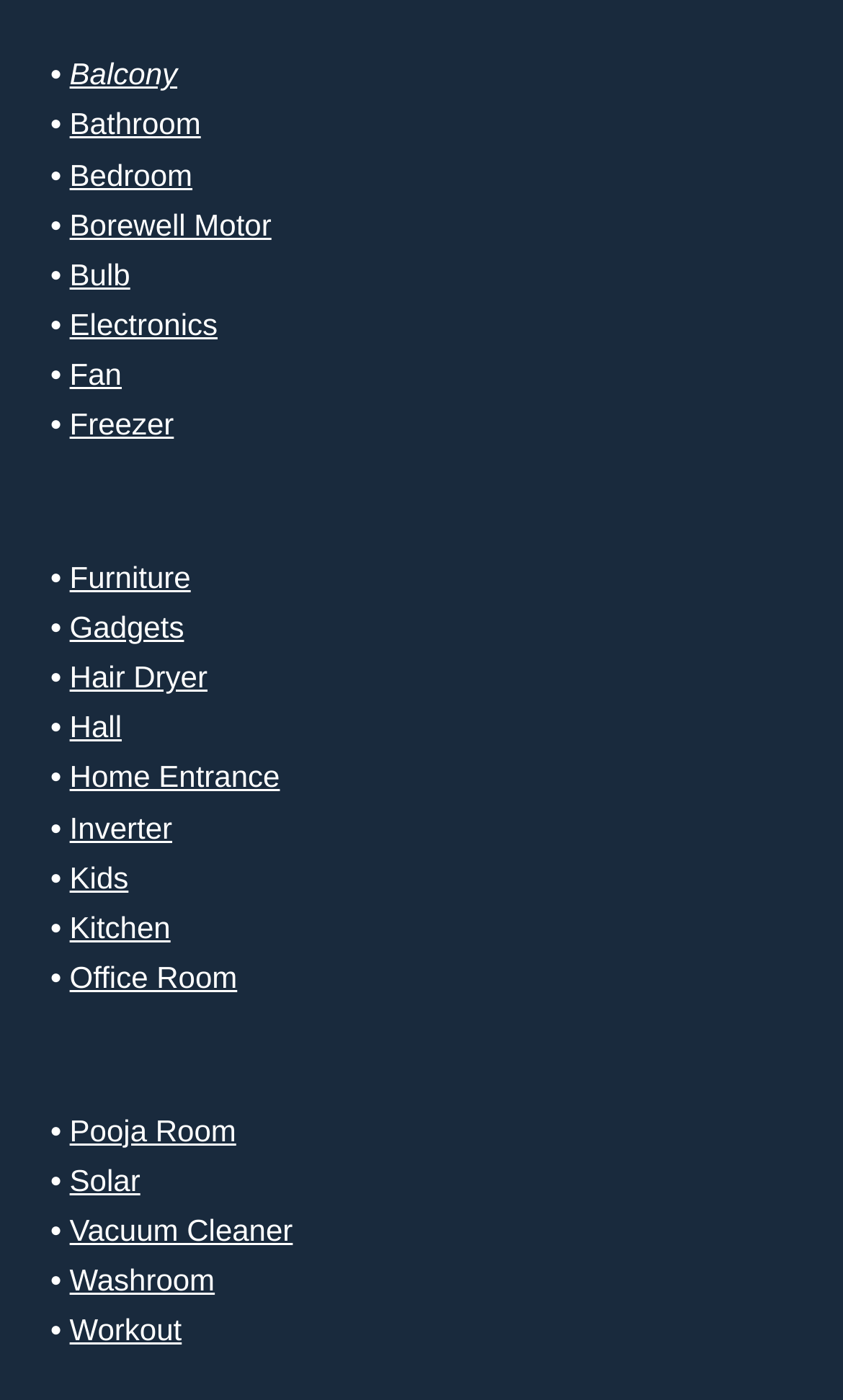Please mark the bounding box coordinates of the area that should be clicked to carry out the instruction: "select Borewell Motor".

[0.083, 0.148, 0.322, 0.172]